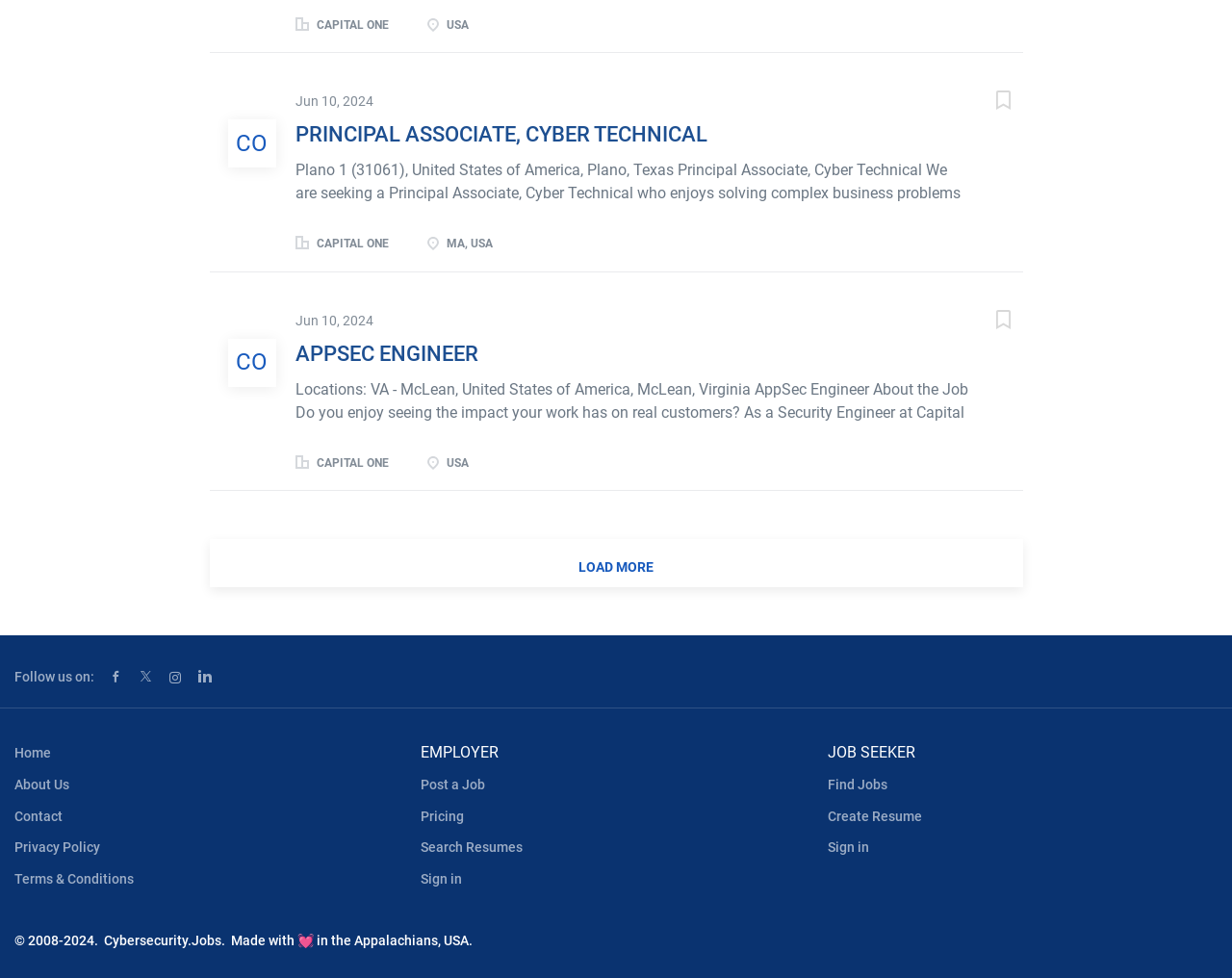Please indicate the bounding box coordinates for the clickable area to complete the following task: "Search for a term". The coordinates should be specified as four float numbers between 0 and 1, i.e., [left, top, right, bottom].

None